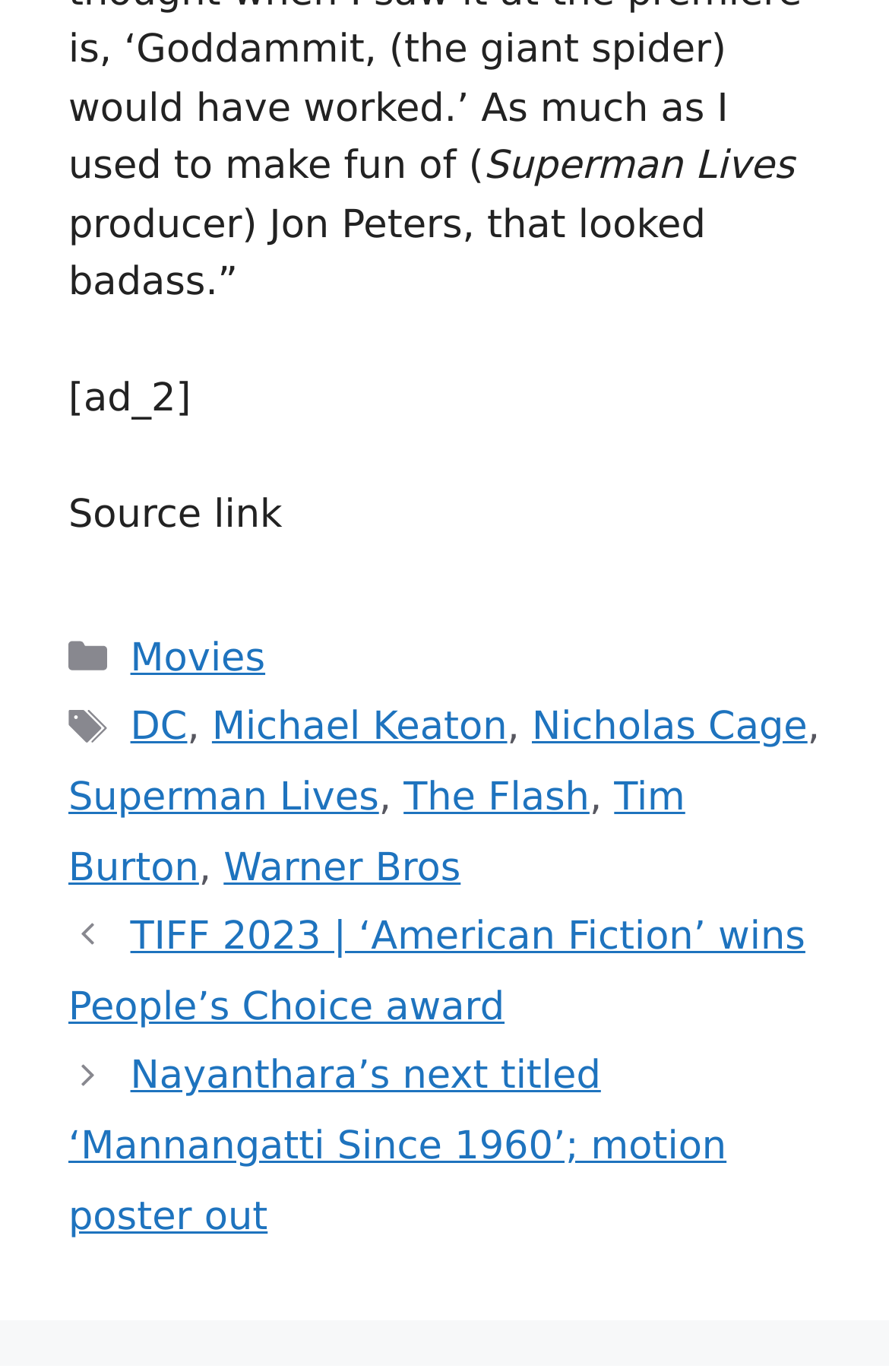Please locate the bounding box coordinates of the region I need to click to follow this instruction: "Check the news about 'The Flash'".

[0.454, 0.565, 0.663, 0.598]